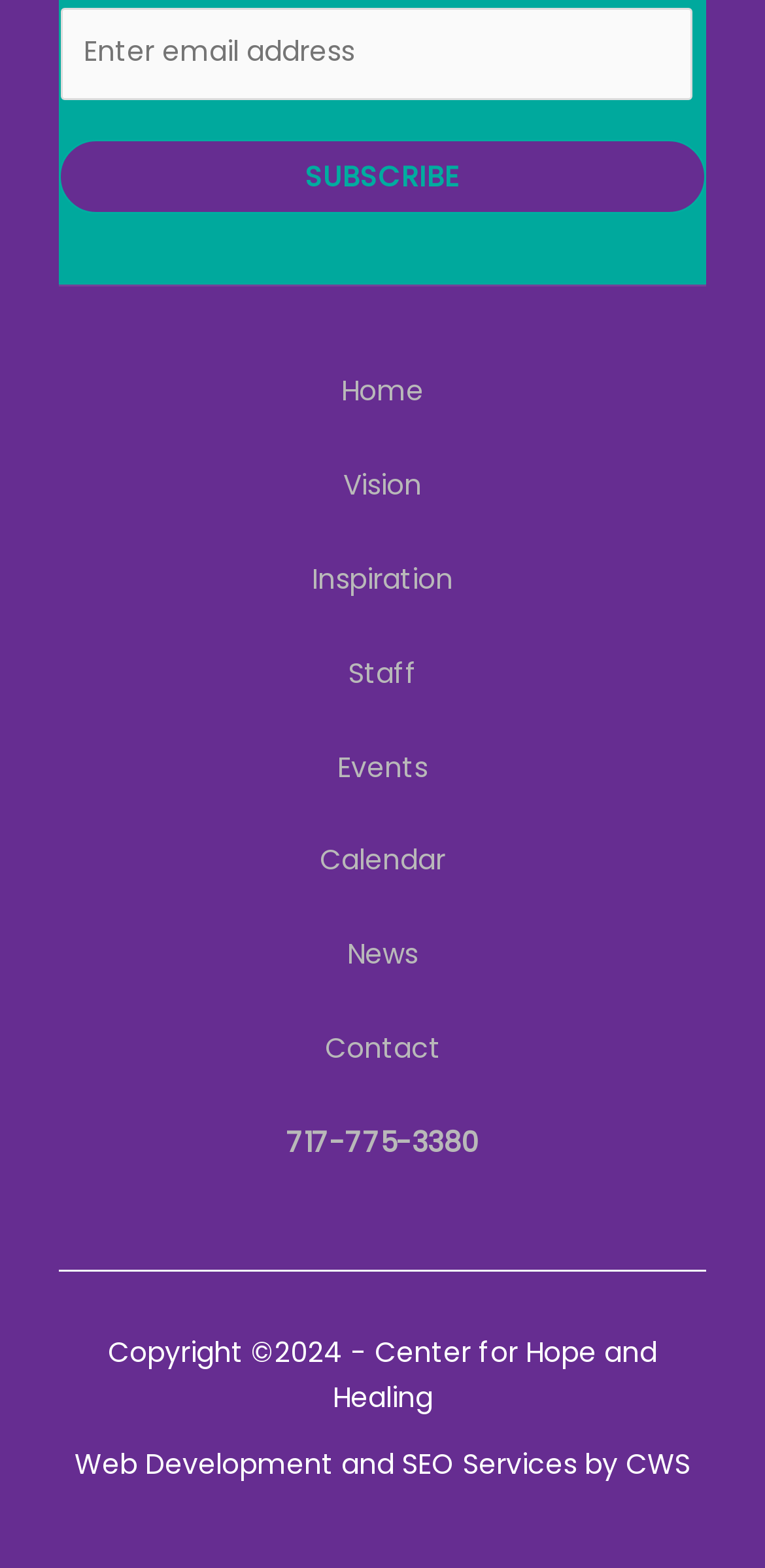Please locate the UI element described by "SEO Services" and provide its bounding box coordinates.

[0.526, 0.921, 0.754, 0.946]